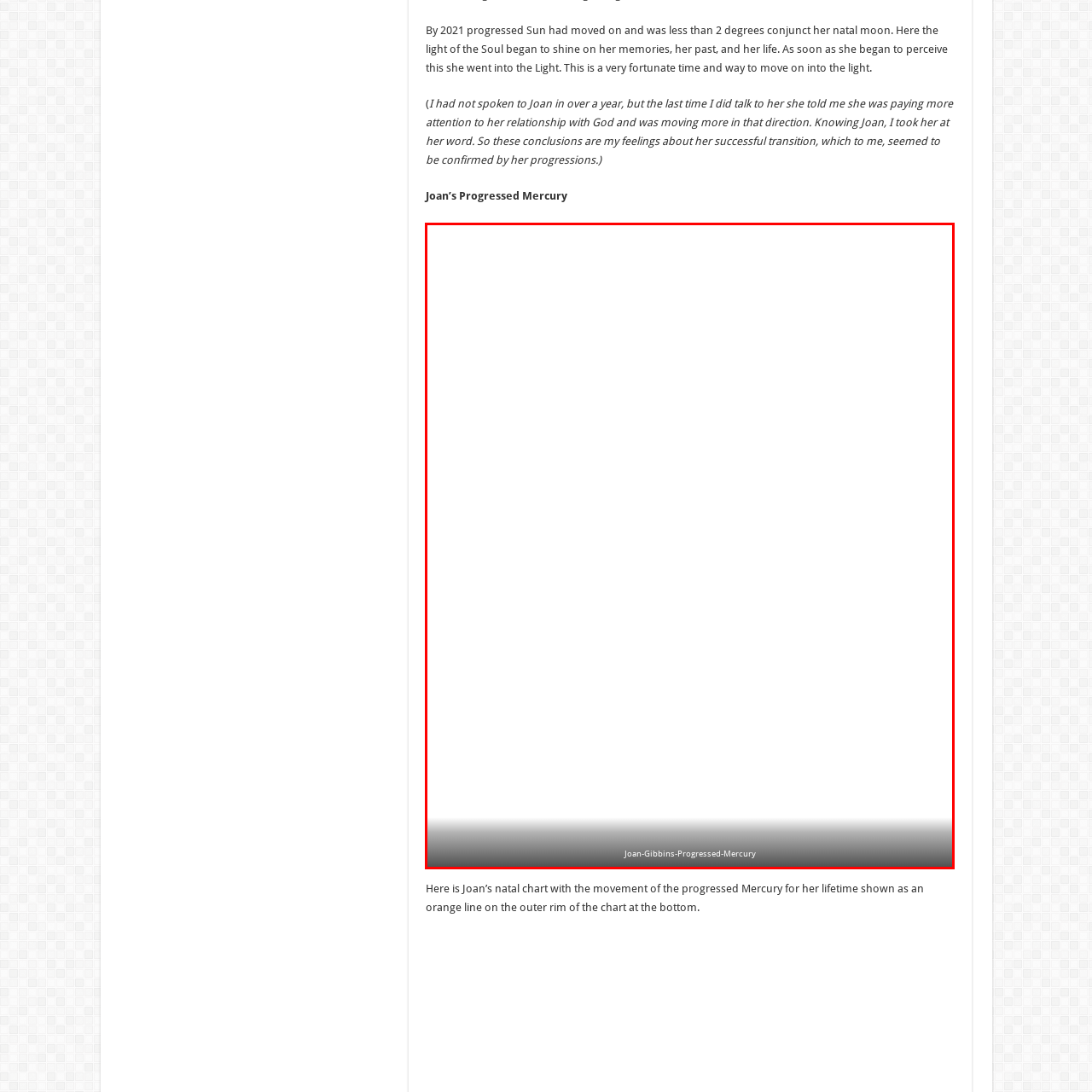Describe in detail the image that is highlighted by the red bounding box.

The image titled "Joan-Gibbins-Progressed-Mercury" presents a visual representation of Joan's natal chart, focusing on the movement of her progressed Mercury. This chart illustrates the progressions over her lifetime, with an orange line indicating the trajectory of her Mercury. The image accompanies a detailed exploration of Joan’s astrological insights, particularly reflecting on the significant shifts in her life as she deepened her connection with spirituality and the cosmos. The accompanying text highlights how the progressed Mercury symbolizes a phase of growth and transformation, shedding light on her memories and personal narrative during this important time.